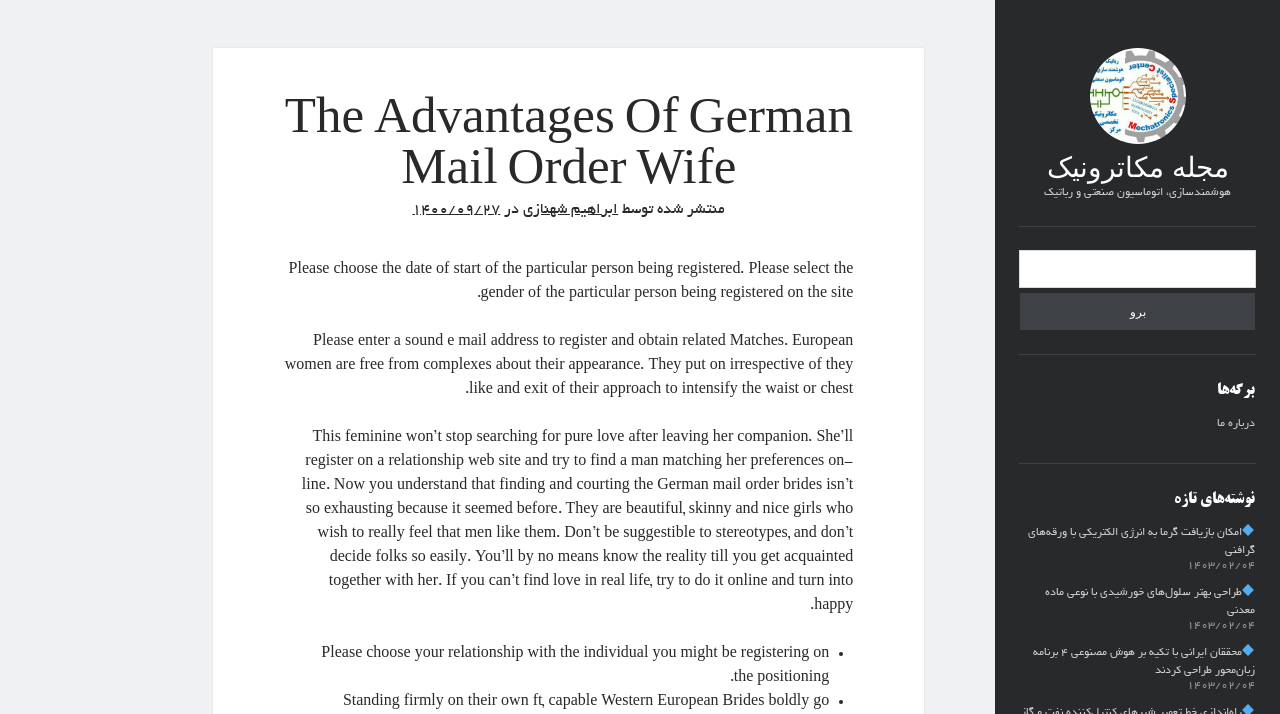Elaborate on the different components and information displayed on the webpage.

This webpage appears to be a blog or news article page with a mix of Persian and English content. At the top, there is a link to "مجله مکاترونیک" (Makatronic Journal) and a static text "هوشمندسازی، اتوماسیون صنعتی و رباتیک" (Industrial Automation and Robotics). 

To the right of the top section, there is a sidebar with a search bar and a few links, including "نوار کناری" (Sidebar), "برگه‌ها" (Pages), "درباره ما" (About Us), and "نوشته‌های تازه" (New Articles). 

Below the sidebar, there are several news article links, each with a title, a date, and an icon. The articles seem to be about various topics, including technology, energy, and relationships. 

In the main content area, there is an article titled "The Advantages Of German Mail Order Wife" with a publication date and author information. The article appears to be about German women and their characteristics, as well as online dating and relationships. The text is divided into several paragraphs, with some bullet points at the bottom. 

Throughout the page, there are several images, mostly icons, and a few headings and links. The overall layout is organized, with clear sections and a consistent design.